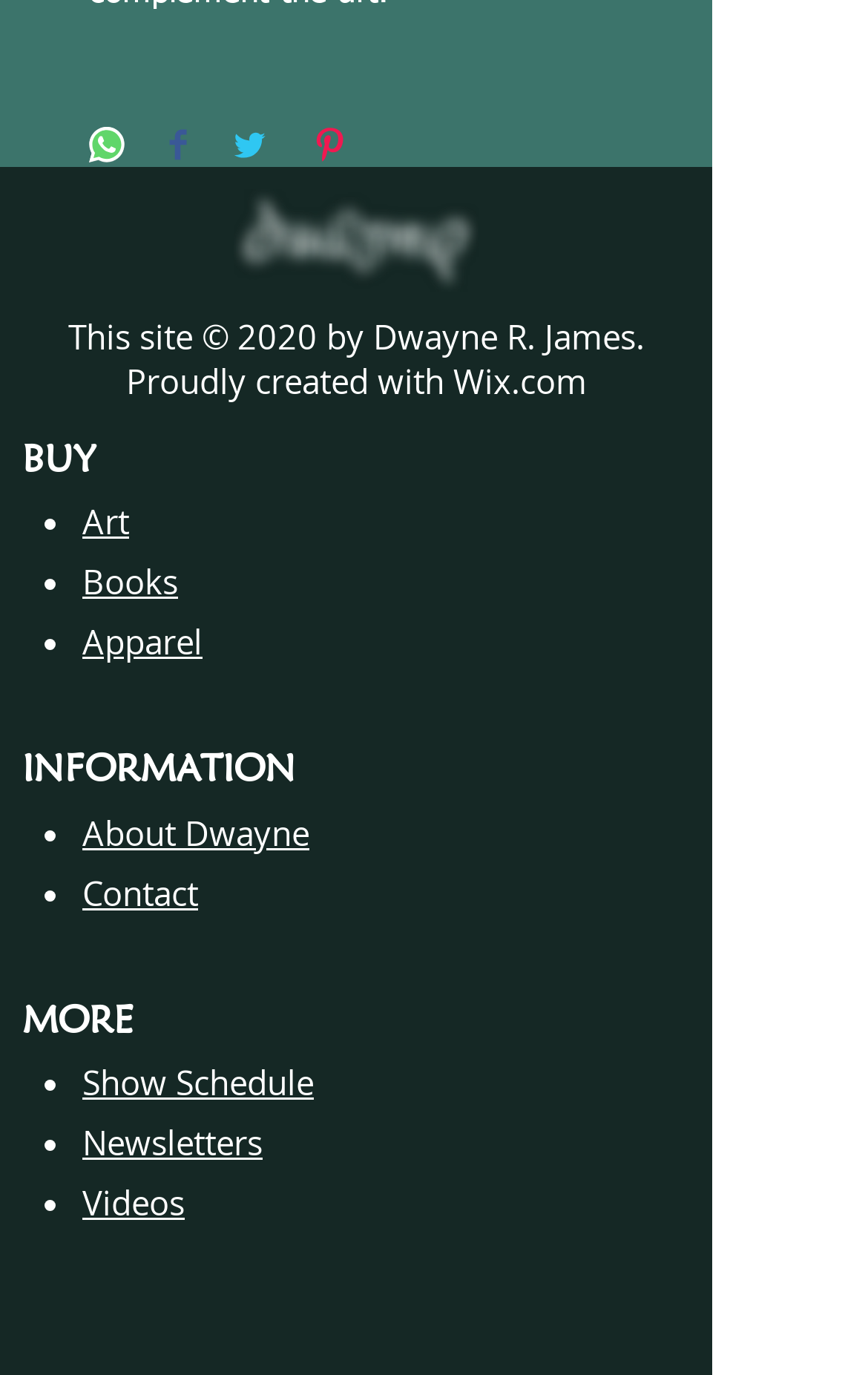Please locate the clickable area by providing the bounding box coordinates to follow this instruction: "Watch Videos".

[0.095, 0.859, 0.213, 0.891]